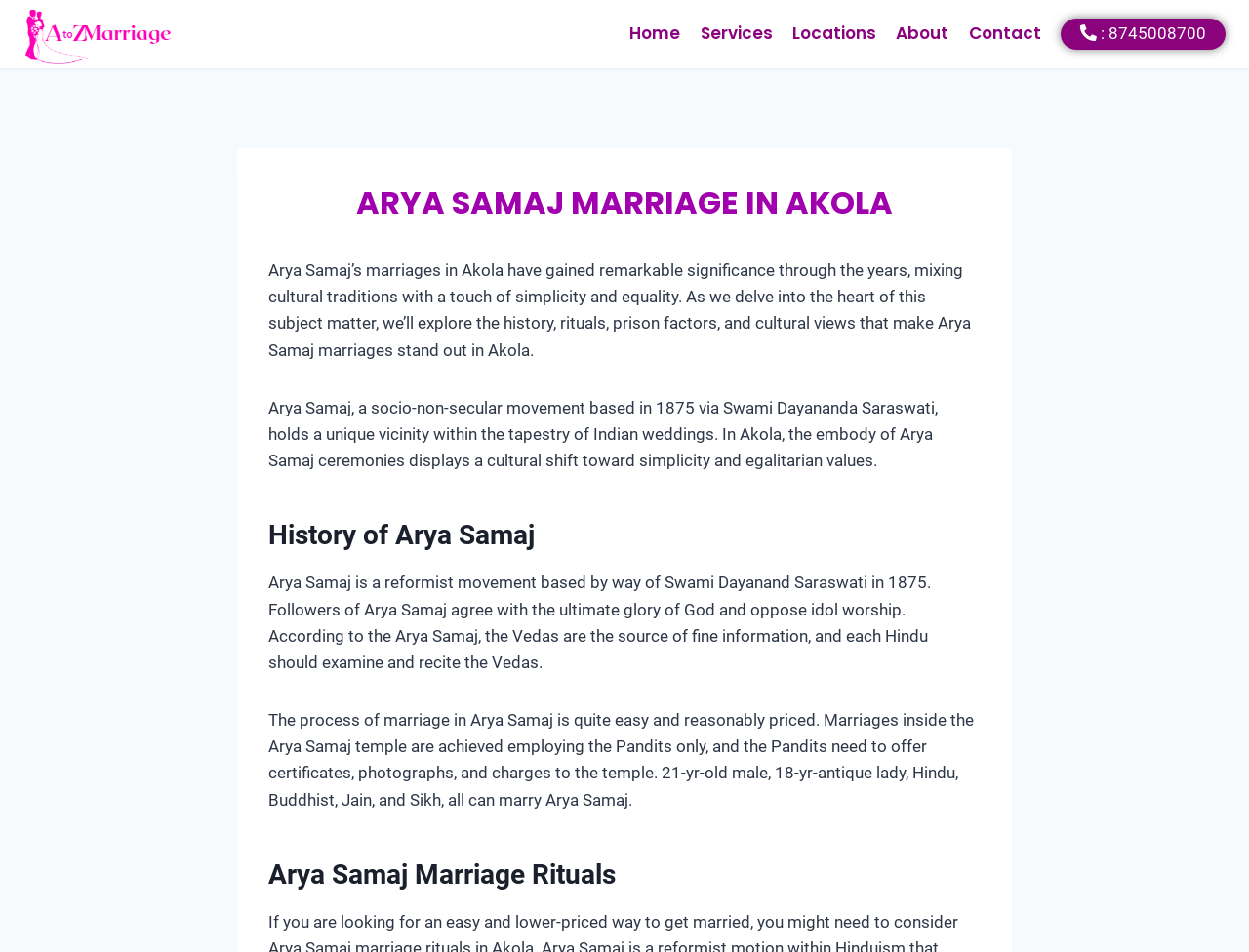Give a detailed account of the webpage, highlighting key information.

This webpage is about Arya Samaj Marriage in Akola, with a focus on traditional Vedic rituals. At the top left corner, there is a link to "AtoZ Marriage" accompanied by an image with the same name. Below this, a primary navigation menu is situated, featuring links to "Home", "Services", "Locations", "About", and "Contact", aligned horizontally across the page.

On the right side of the page, a phone number "8745008700" is displayed prominently. Above this, a header section contains the title "ARYA SAMAJ MARRIAGE IN AKOLA" in a larger font size. 

The main content of the page is divided into sections, each with a heading. The first section provides an introduction to Arya Samaj marriages in Akola, highlighting their cultural significance and simplicity. The second section, titled "History of Arya Samaj", discusses the movement's origins and beliefs. 

Further down, another section, "Arya Samaj Marriage Rituals", is present, although its content is not immediately visible. Throughout the page, there are blocks of text that provide information on Arya Samaj's history, rituals, and cultural views, as well as the process of marriage in Arya Samaj temples.